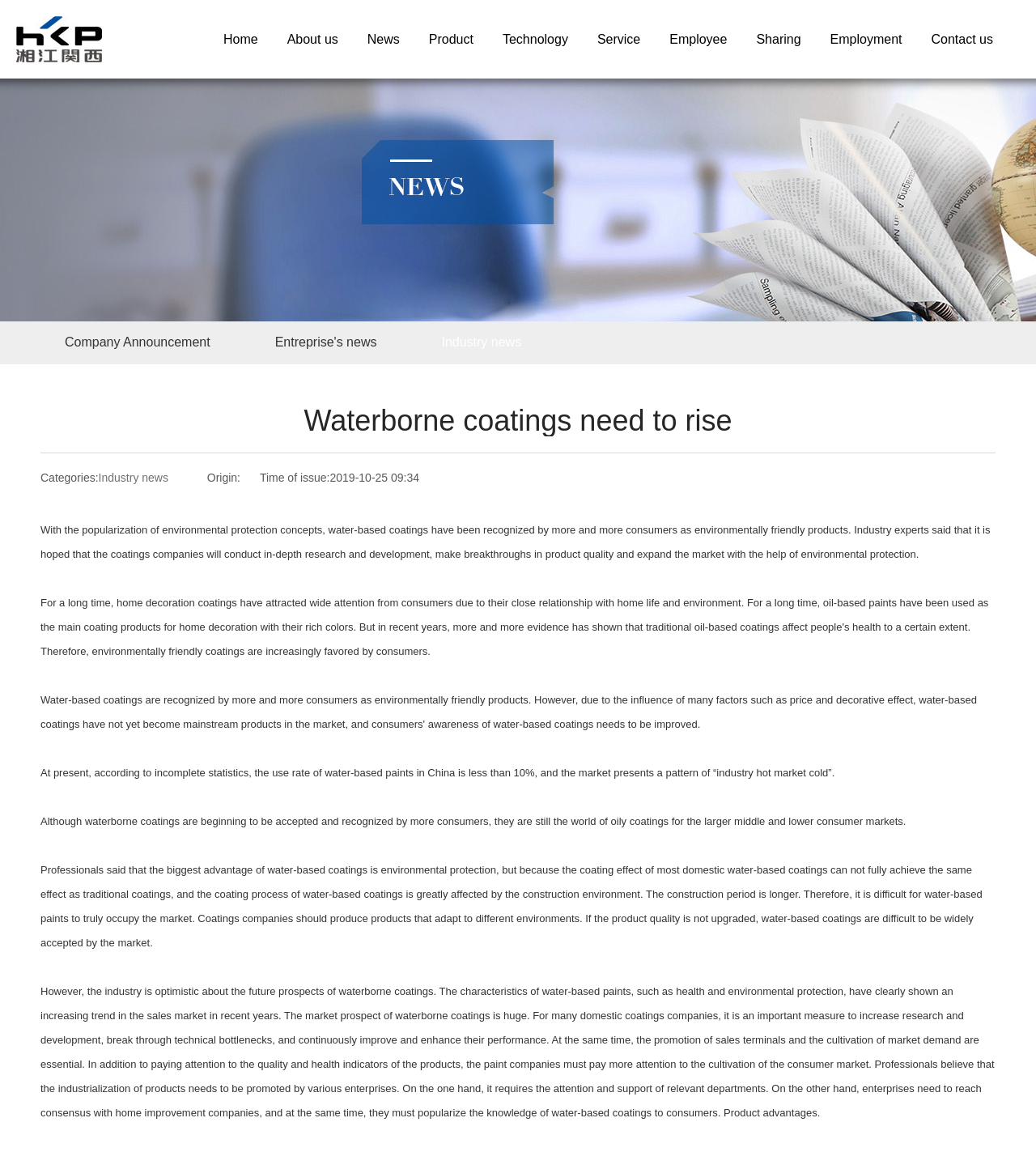How many categories are mentioned in the article?
Give a one-word or short-phrase answer derived from the screenshot.

1